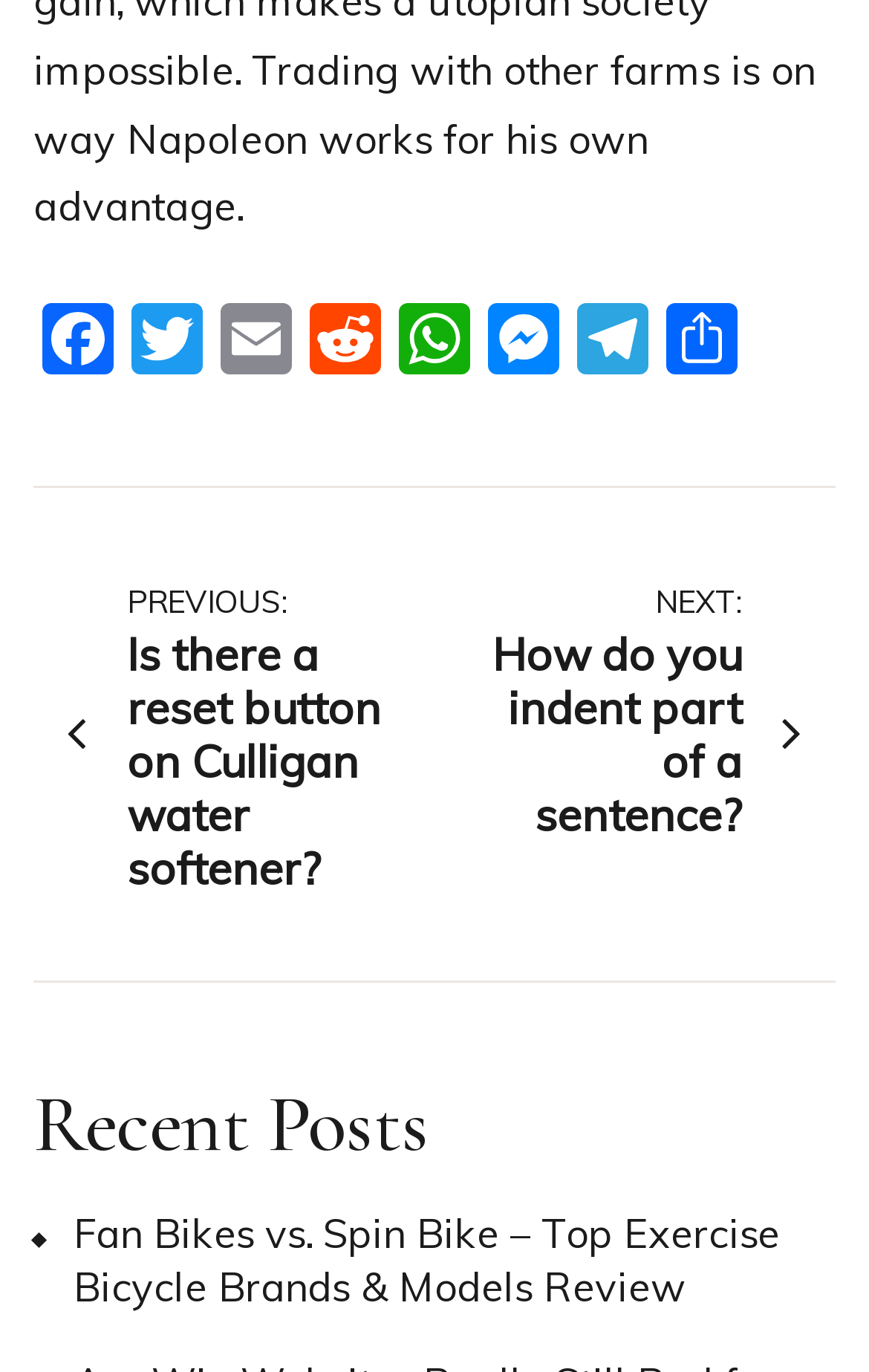What is the category of the recent post?
Please provide a comprehensive answer based on the details in the screenshot.

The webpage has a recent posts section that lists recent articles. The recent post 'Fan Bikes vs. Spin Bike – Top Exercise Bicycle Brands & Models Review' is categorized under exercise bicycles.